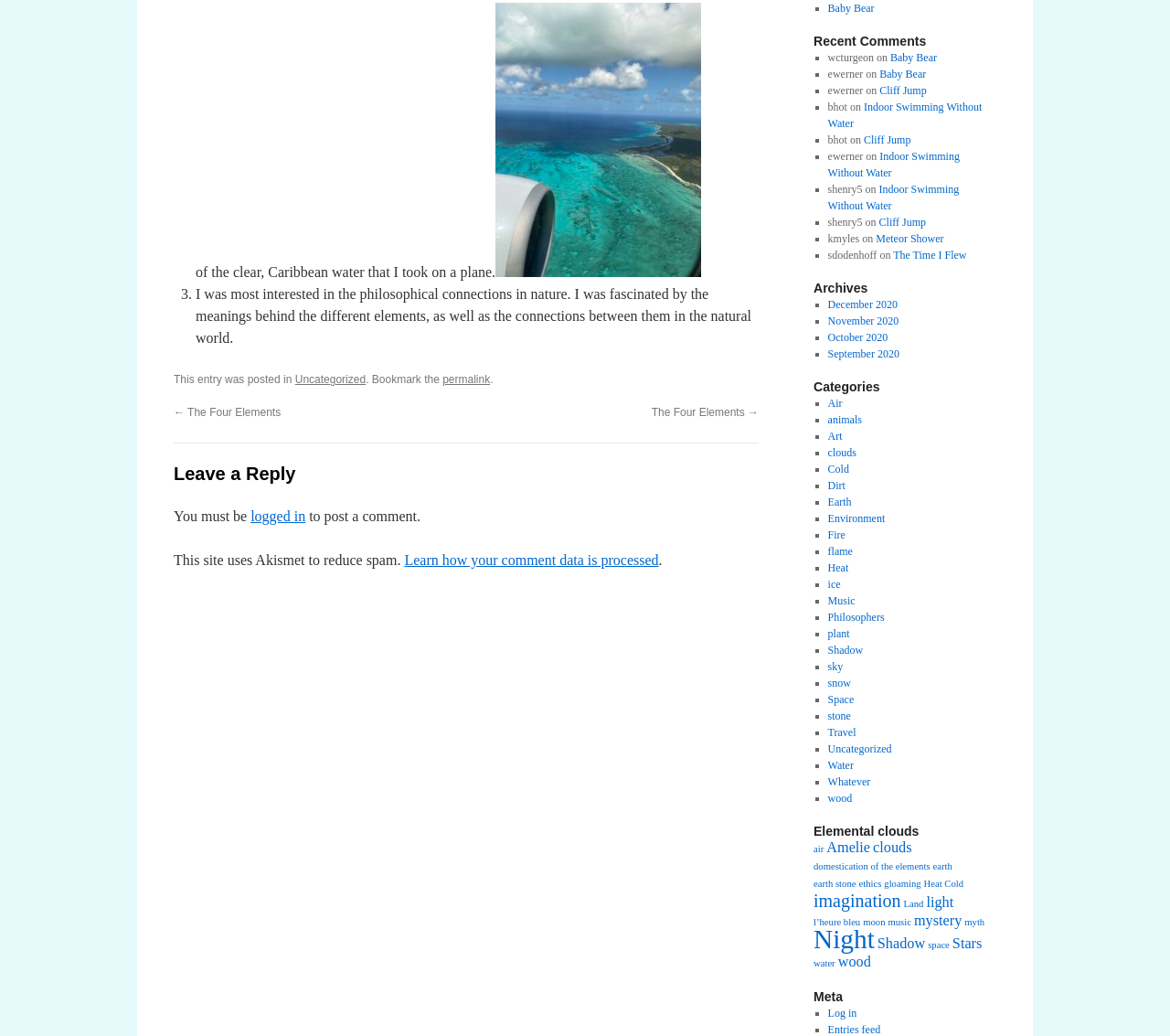Locate and provide the bounding box coordinates for the HTML element that matches this description: "Baby Bear".

[0.752, 0.065, 0.792, 0.078]